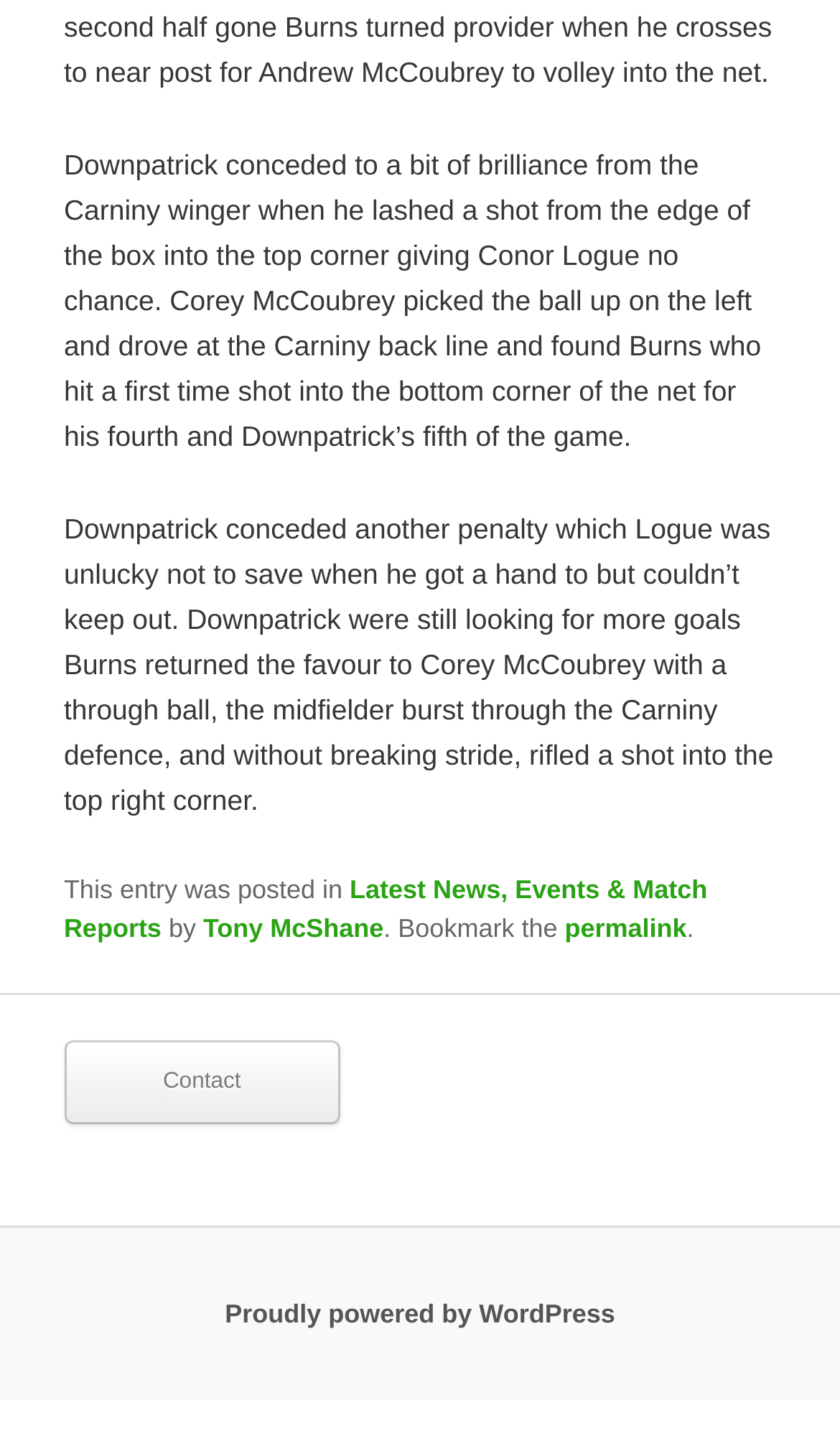Please determine the bounding box of the UI element that matches this description: Proudly powered by WordPress. The coordinates should be given as (top-left x, top-left y, bottom-right x, bottom-right y), with all values between 0 and 1.

[0.268, 0.892, 0.732, 0.912]